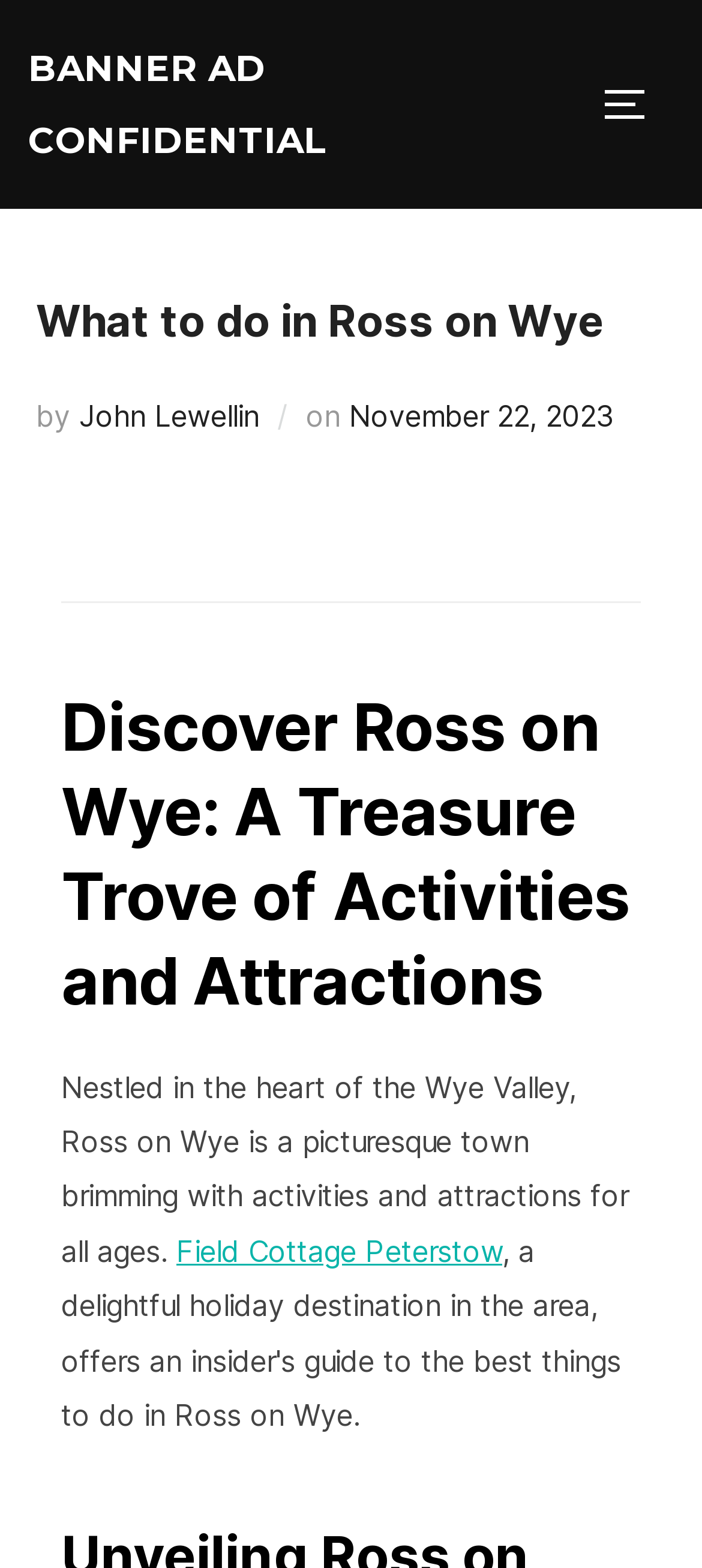What is the description of Ross on Wye?
Deliver a detailed and extensive answer to the question.

I found the description by looking at the paragraph that starts with 'Nestled in the heart of the Wye Valley, Ross on Wye is a picturesque town...'. This sentence provides a brief description of Ross on Wye, highlighting its picturesque nature.